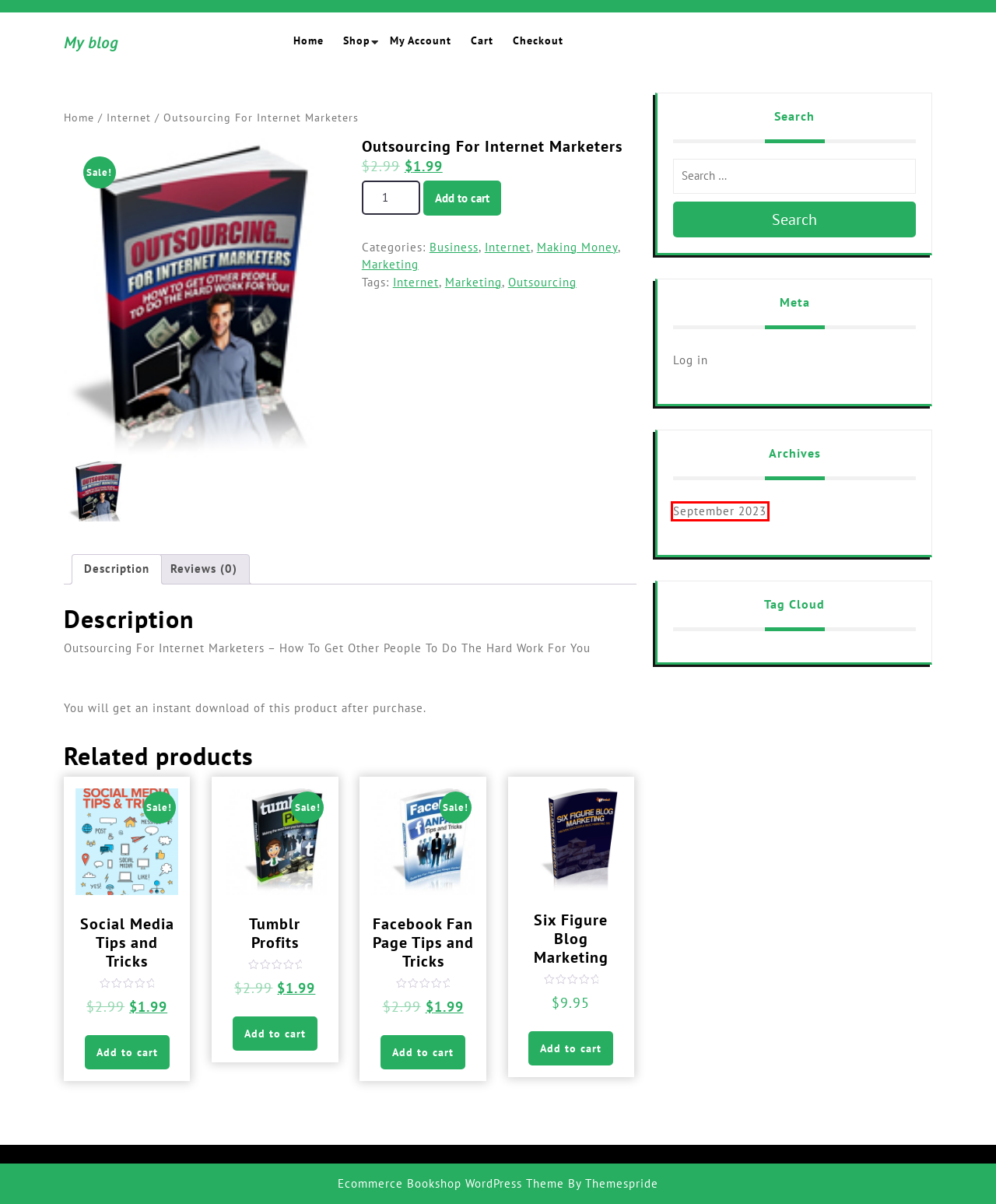You are provided a screenshot of a webpage featuring a red bounding box around a UI element. Choose the webpage description that most accurately represents the new webpage after clicking the element within the red bounding box. Here are the candidates:
A. Social Media Tips and Tricks – My blog
B. Facebook Fan Page Tips and Tricks – My blog
C. Free Ecommerce WordPress Theme For Book Store Websites
D. My account – My blog
E. September 2023 – My blog
F. Log In ‹ My blog — WordPress
G. Six Figure Blog Marketing – My blog
H. Outsourcing – My blog

E